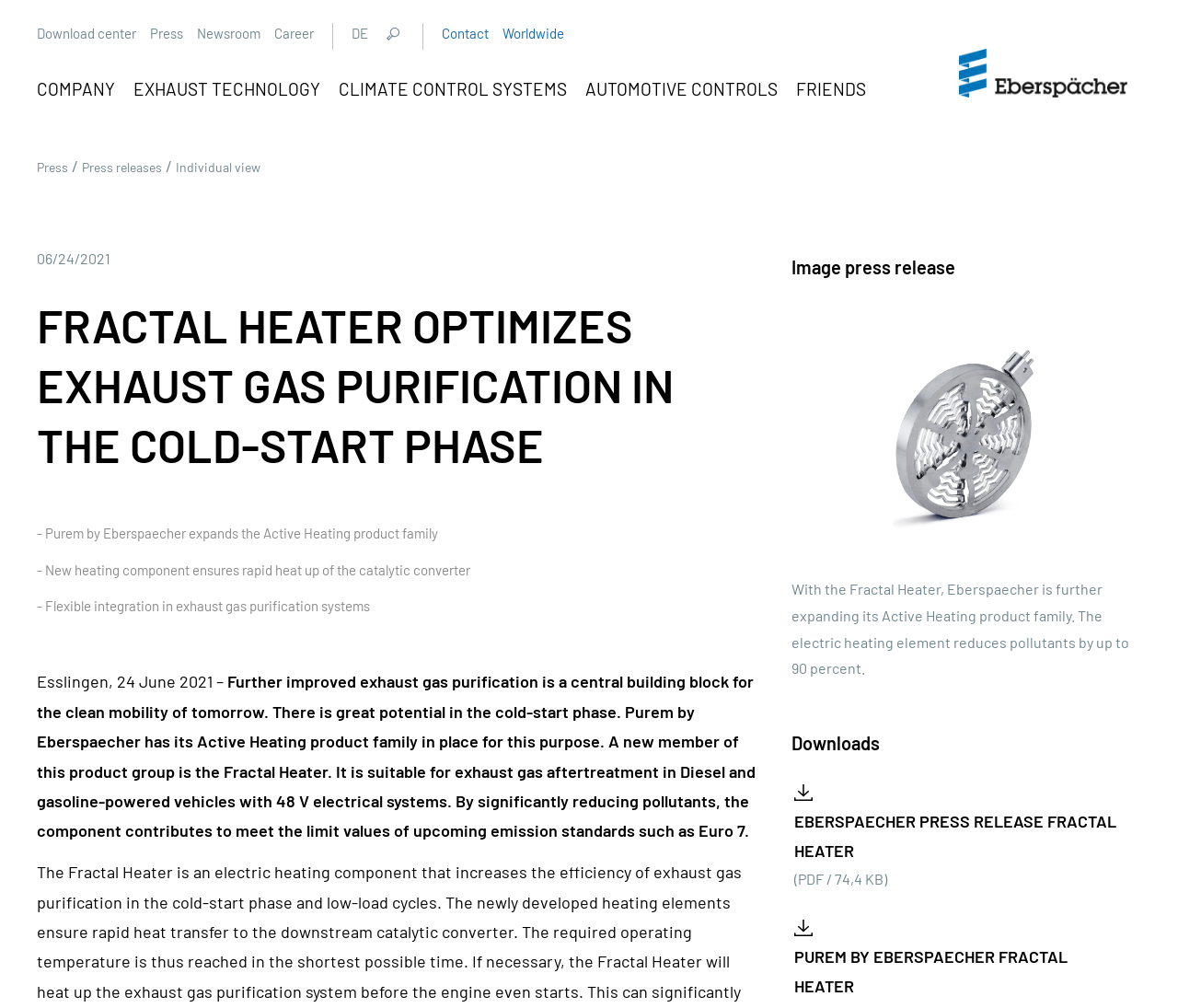Please provide a comprehensive answer to the question based on the screenshot: What is the name of the company?

I found the answer by looking at the top-right corner of the webpage, where the company logo and name 'Eberspächer' are displayed.